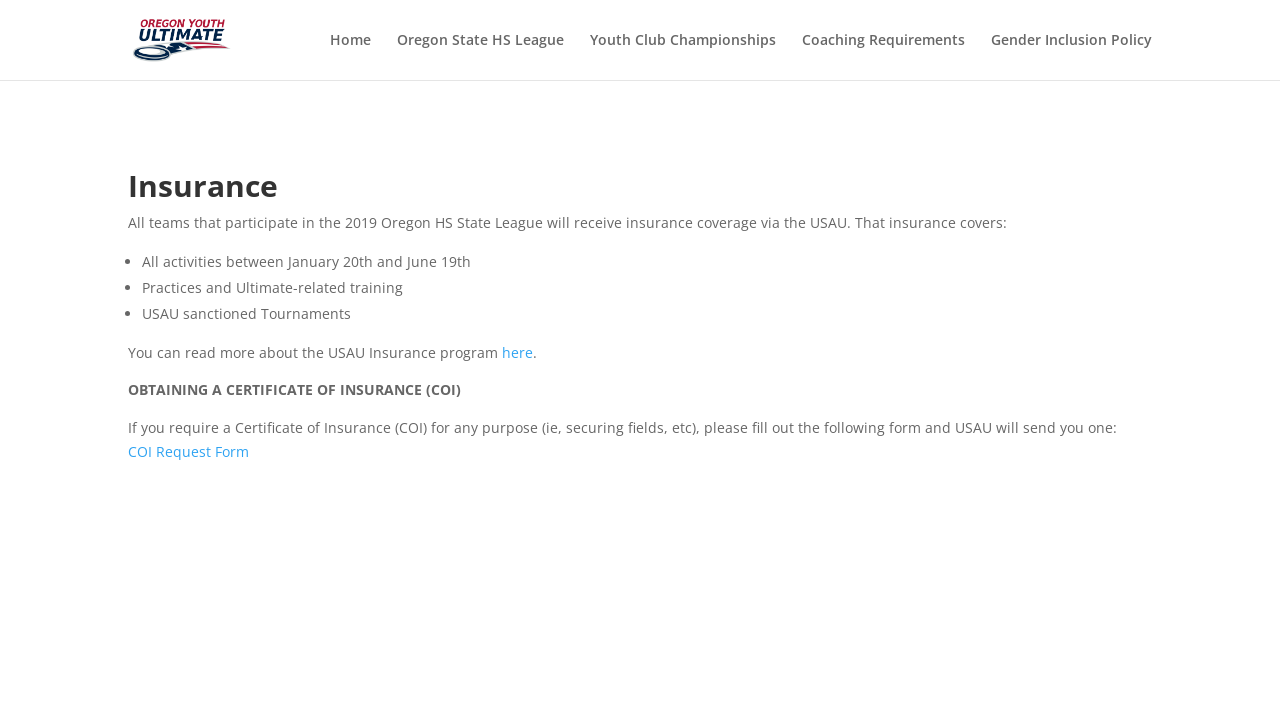Please specify the bounding box coordinates of the area that should be clicked to accomplish the following instruction: "Fill out COI Request Form". The coordinates should consist of four float numbers between 0 and 1, i.e., [left, top, right, bottom].

[0.1, 0.63, 0.195, 0.657]